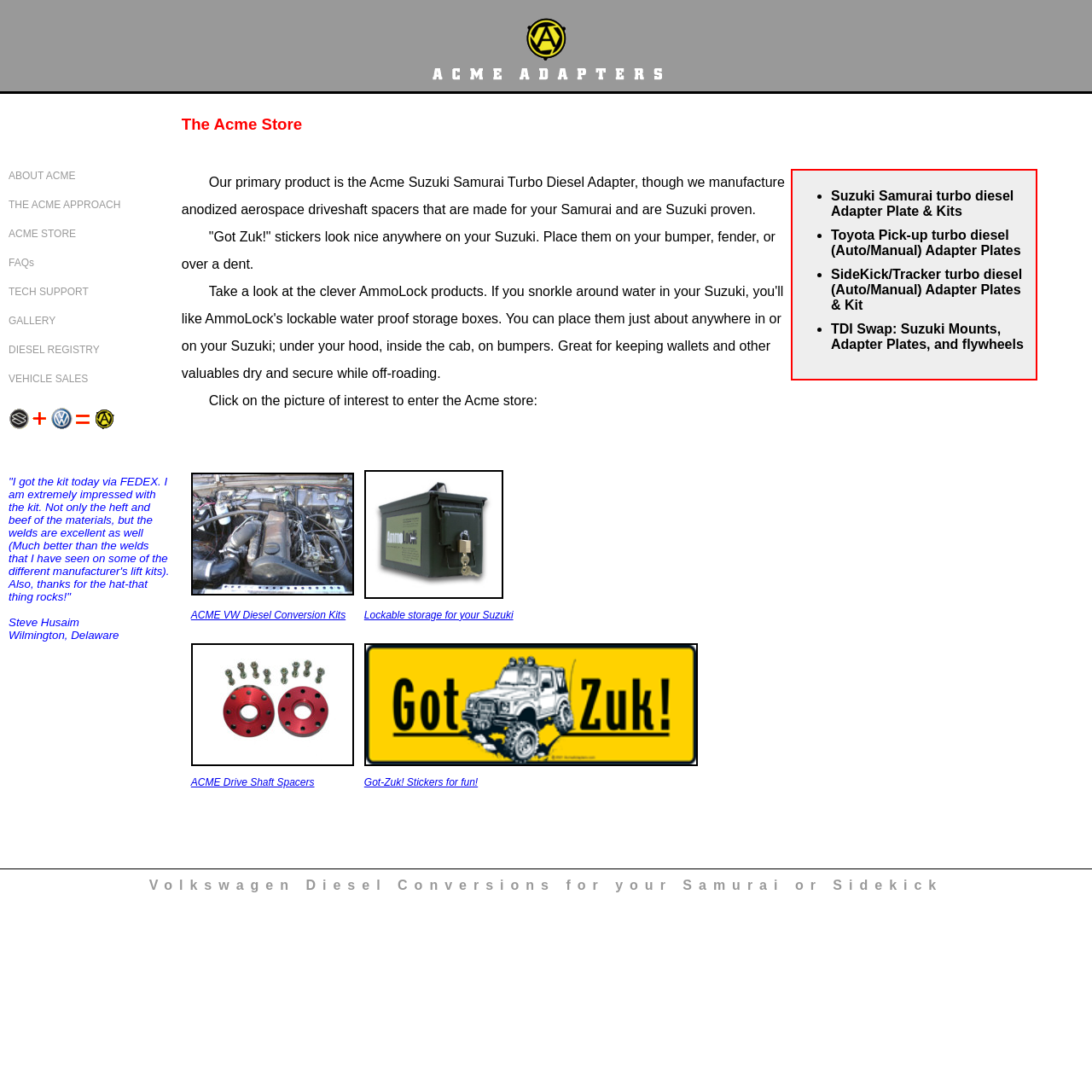Articulate a detailed summary of the webpage's content and design.

The webpage is about ACME Adapters, a company that specializes in creating adapters and conversion kits for vehicles. At the top of the page, there is an animated logo of ACME Adapters, accompanied by a static image of the company name. Below the logo, there are several links to different sections of the website, including "ABOUT ACME", "THE ACME APPROACH", "ACME STORE", and more.

On the left side of the page, there is a list of products and services offered by ACME Adapters, including Suzuki Samurai turbo diesel adapter plates and kits, Toyota Pick-up turbo diesel adapter plates, and more. Each item on the list is accompanied by a bullet point and a brief description.

In the main content area, there is a paragraph of text that describes the company's primary product, the Acme Suzuki Samurai Turbo Diesel Adapter, as well as their anodized aerospace driveshaft spacers. Below this text, there is a call-to-action to click on a picture to enter the Acme store.

The page also features a table with three rows, each containing two cells. The cells contain links to different products and services, including ACME VW Engine Kits, ACME VW Diesel Conversion Kits, Drive Shaft Spacers, and Got-Zuk! Stickers. Each link is accompanied by a small image.

At the bottom of the page, there is a testimonial from a satisfied customer, Steve Husaim, who praises the quality of the kit he received from ACME Adapters. Below the testimonial, there is a static text that reads "Volkswagen Diesel Conversions for your Samurai or Sidekick".

Overall, the webpage is well-organized and easy to navigate, with clear headings and concise descriptions of the products and services offered by ACME Adapters.